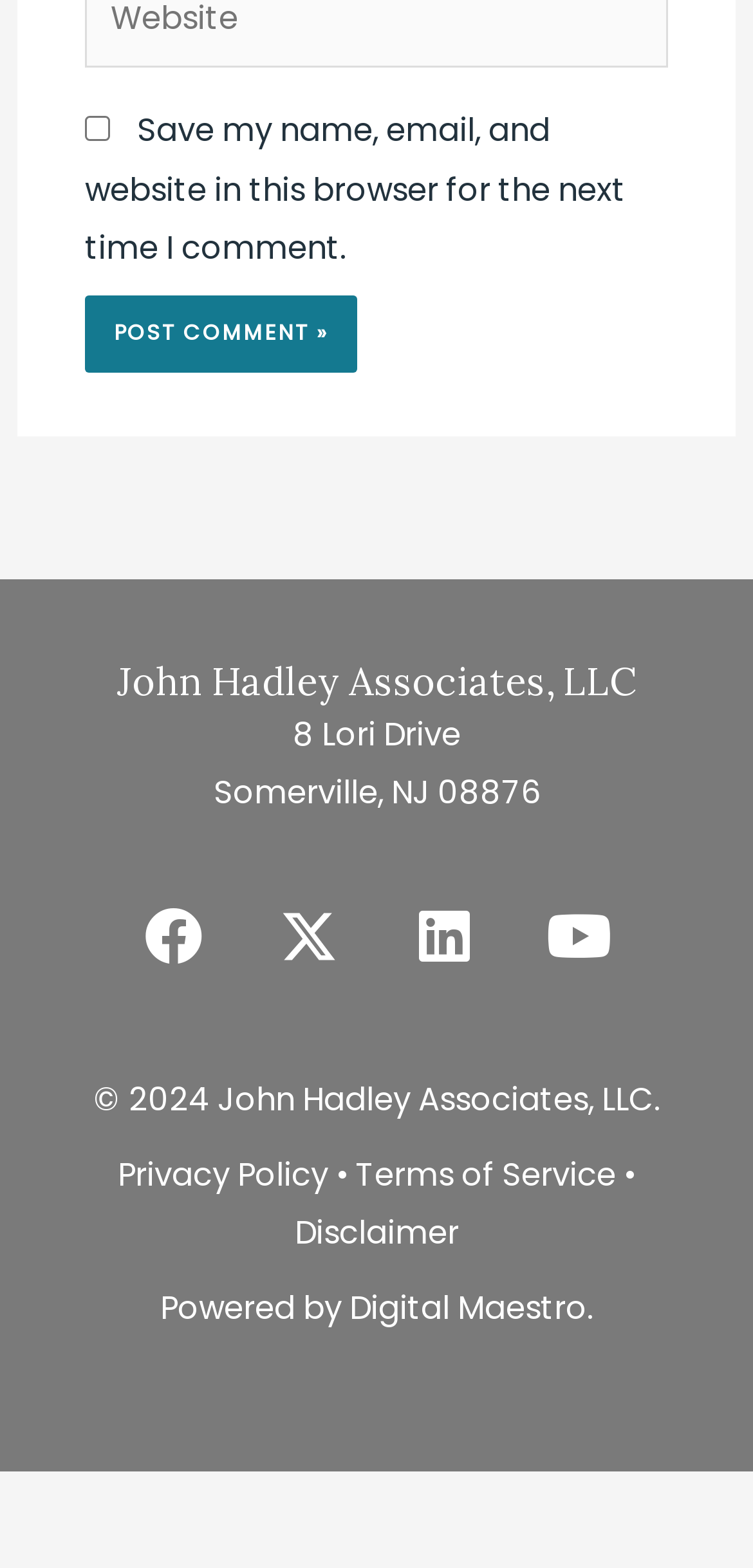Find the UI element described as: "aria-label="YouTube" title="YouTube"" and predict its bounding box coordinates. Ensure the coordinates are four float numbers between 0 and 1, [left, top, right, bottom].

[0.692, 0.561, 0.846, 0.634]